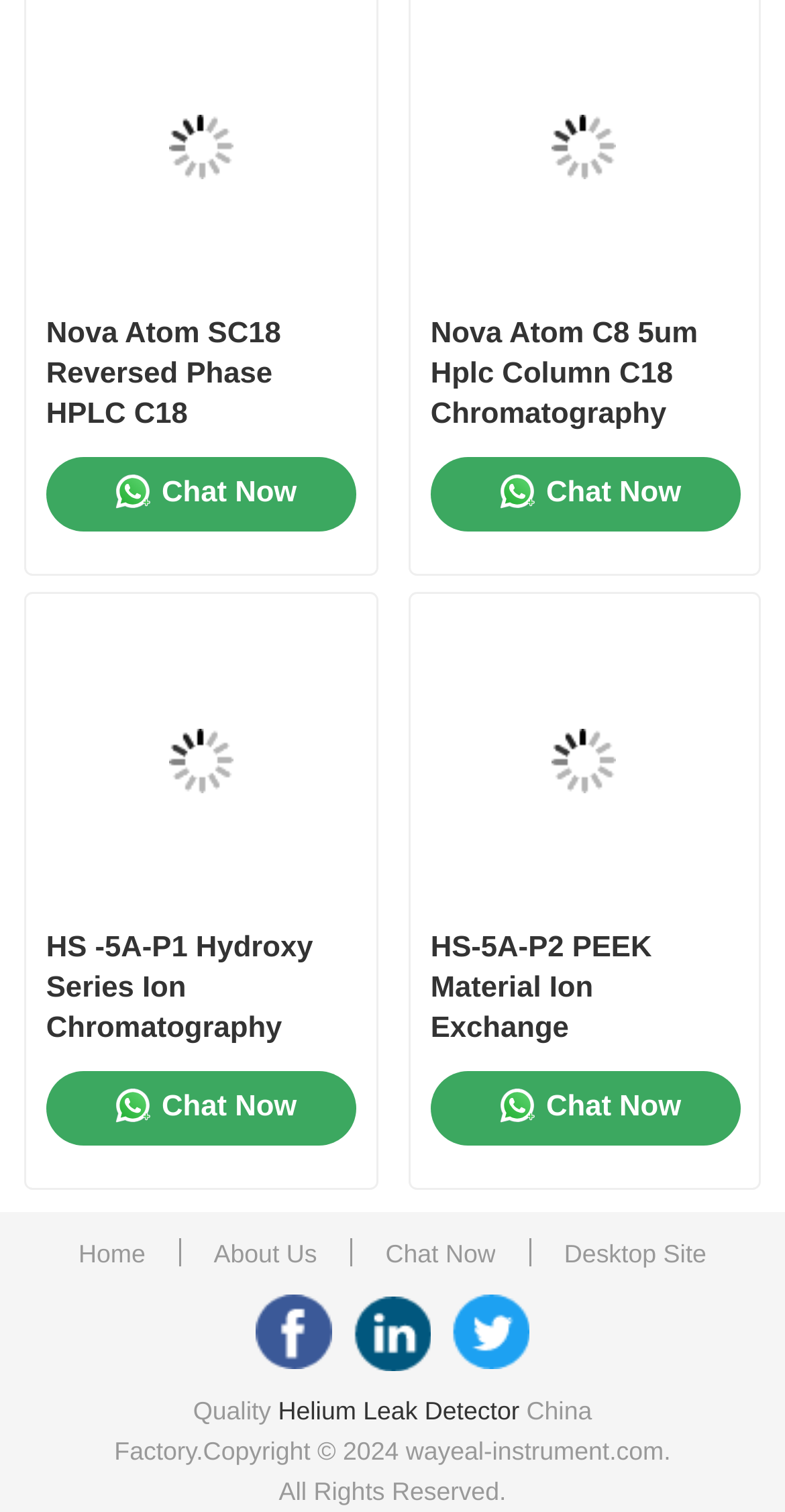Please provide the bounding box coordinates for the element that needs to be clicked to perform the instruction: "Click on the 'Home' link". The coordinates must consist of four float numbers between 0 and 1, formatted as [left, top, right, bottom].

[0.08, 0.099, 0.92, 0.173]